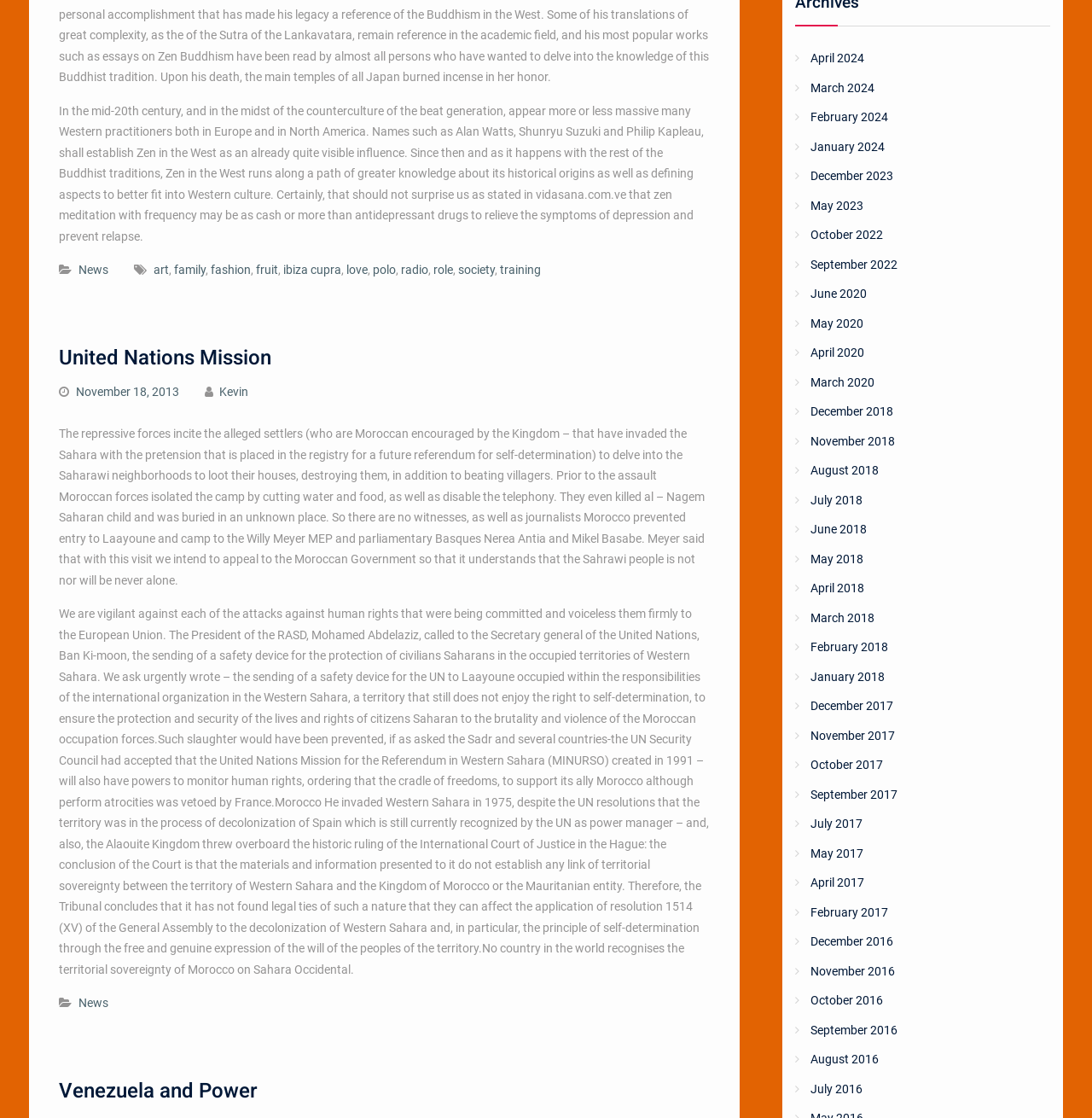Using the given description, provide the bounding box coordinates formatted as (top-left x, top-left y, bottom-right x, bottom-right y), with all values being floating point numbers between 0 and 1. Description: United Nations Mission

[0.054, 0.307, 0.249, 0.333]